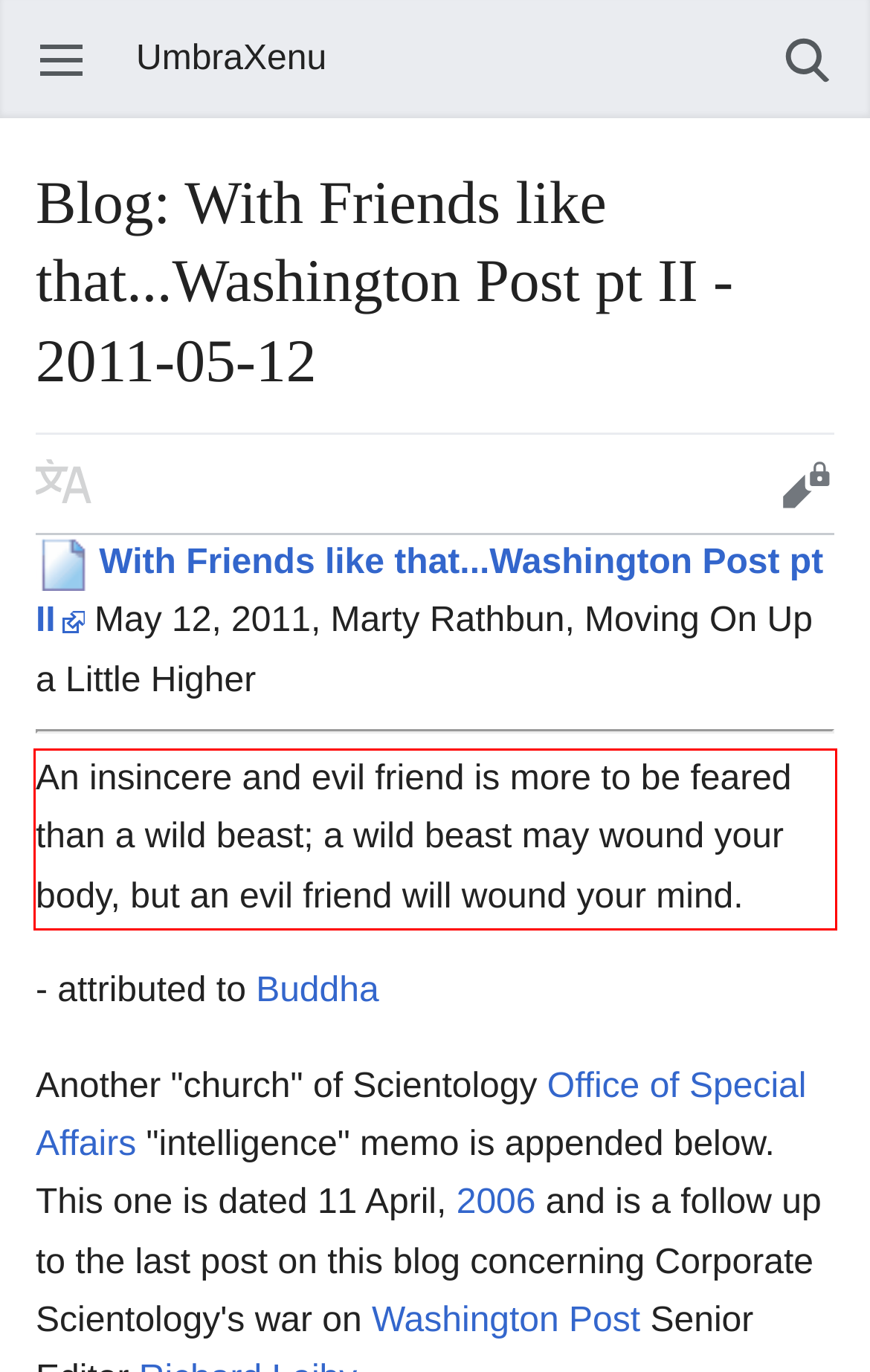Please identify and extract the text from the UI element that is surrounded by a red bounding box in the provided webpage screenshot.

An insincere and evil friend is more to be feared than a wild beast; a wild beast may wound your body, but an evil friend will wound your mind.